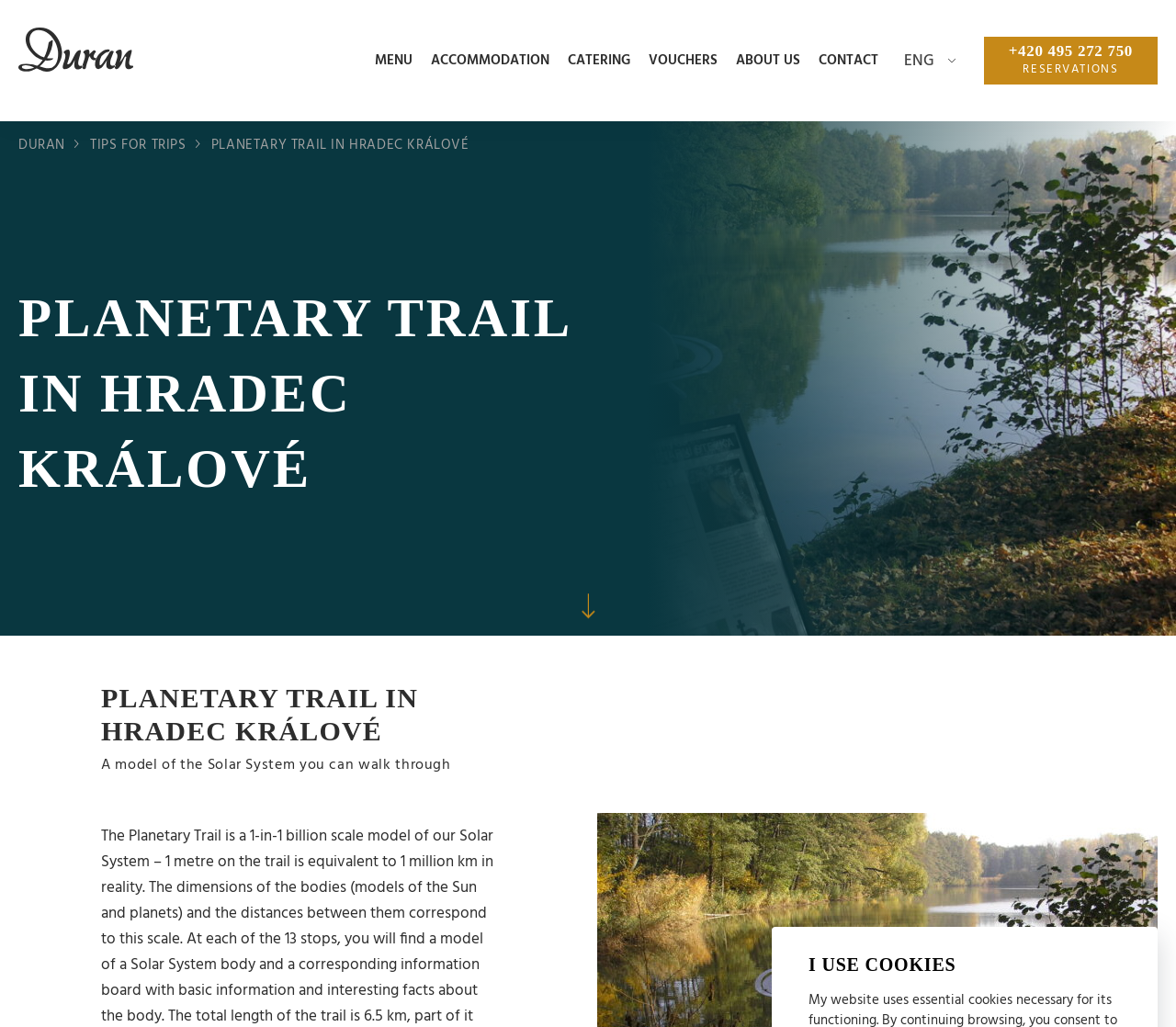Can you find the bounding box coordinates of the area I should click to execute the following instruction: "Contact Duran"?

[0.692, 0.031, 0.751, 0.087]